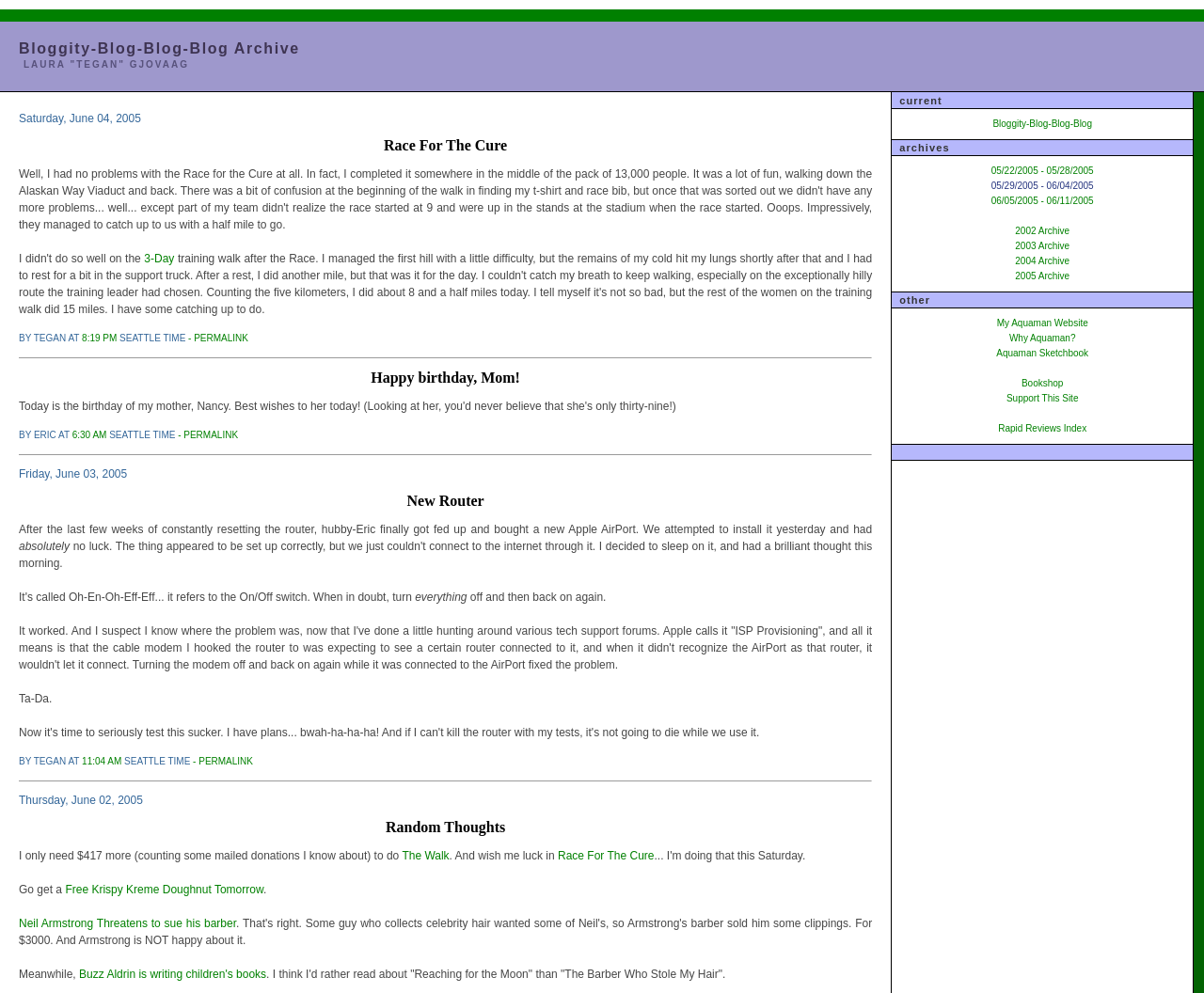Use a single word or phrase to answer the following:
What is the name of the blog?

Bloggity-Blog-Blog-Blog